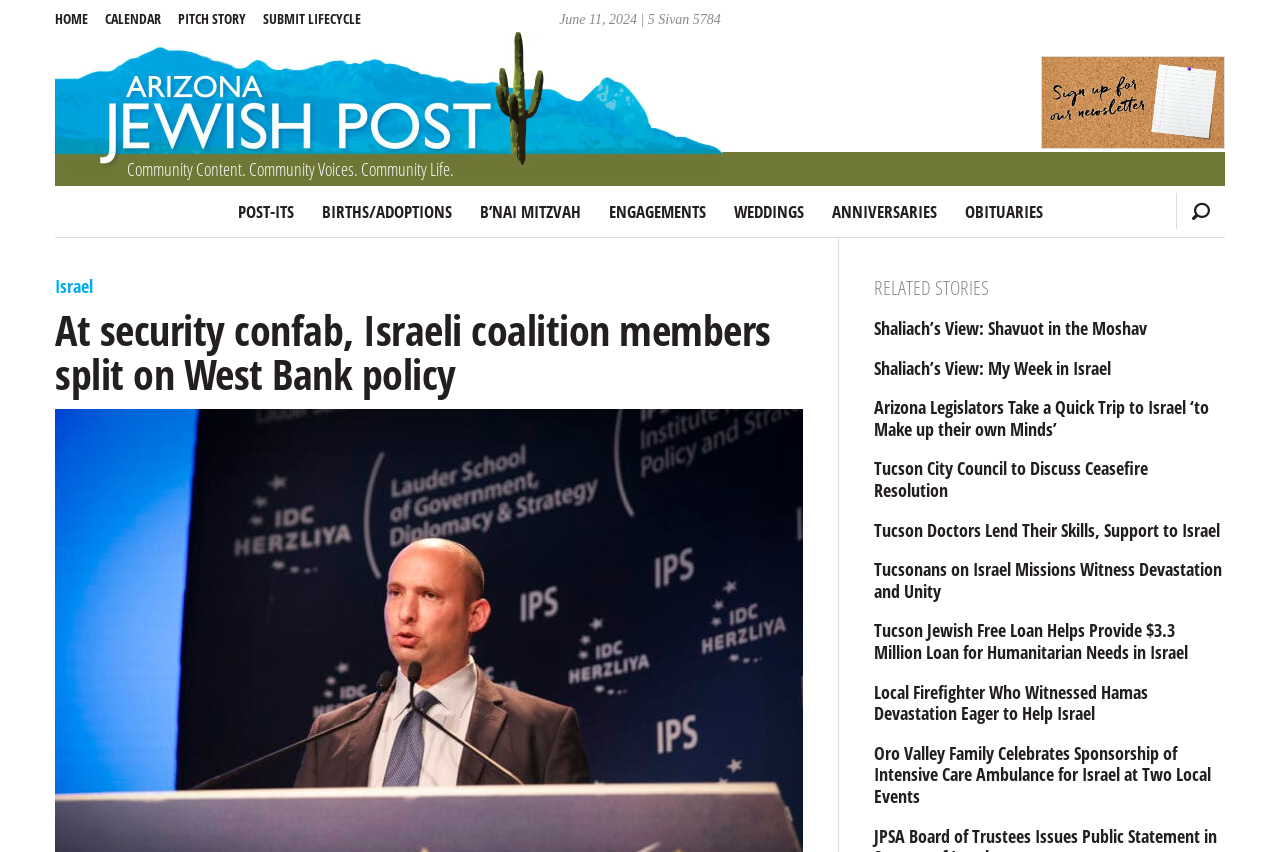Please predict the bounding box coordinates of the element's region where a click is necessary to complete the following instruction: "Read the 'Shaliach’s View: Shavuot in the Moshav' article". The coordinates should be represented by four float numbers between 0 and 1, i.e., [left, top, right, bottom].

[0.683, 0.373, 0.957, 0.399]